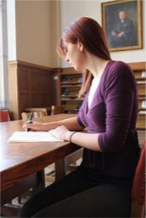What is the primary focus of the scene?
Using the visual information, answer the question in a single word or phrase.

handwriting analysis